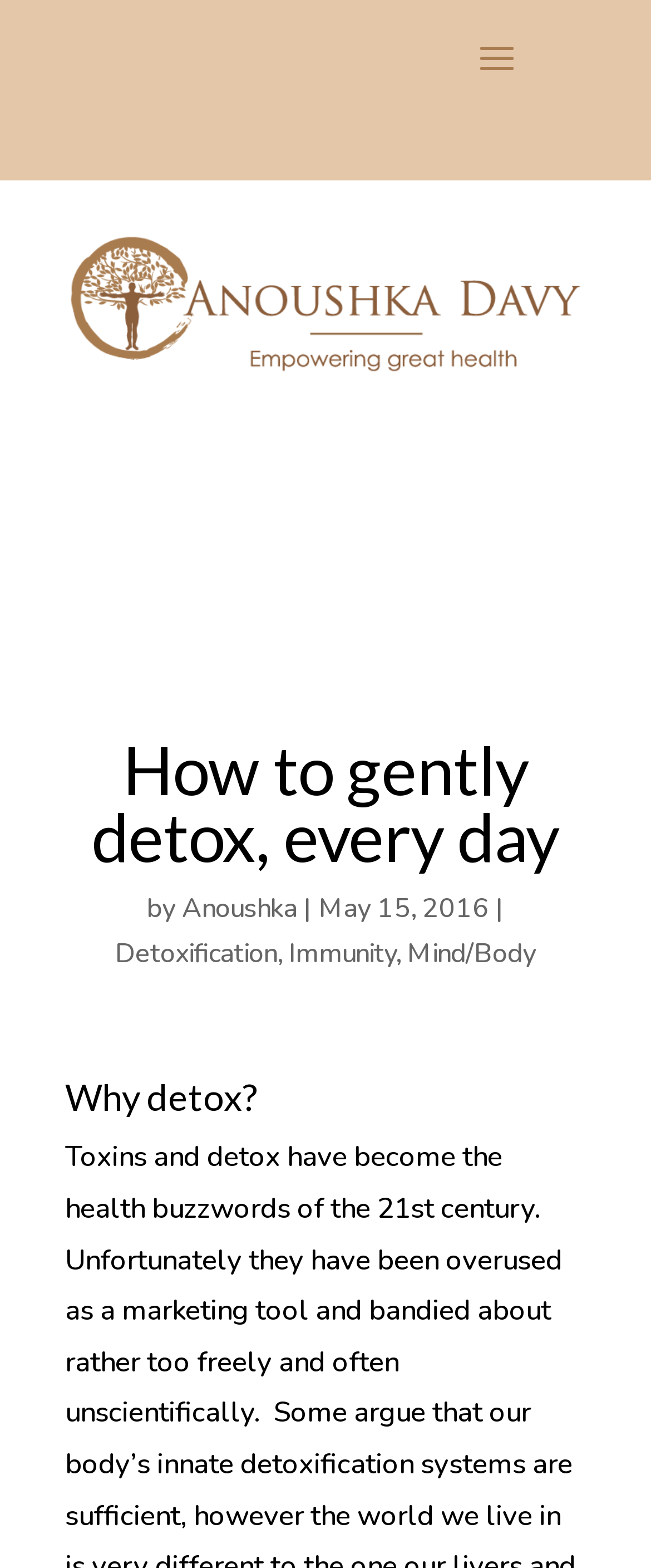Please provide a detailed answer to the question below by examining the image:
When was this article published?

The publication date 'May 15, 2016' is mentioned in the heading 'How to gently detox, every day' along with the author's name.